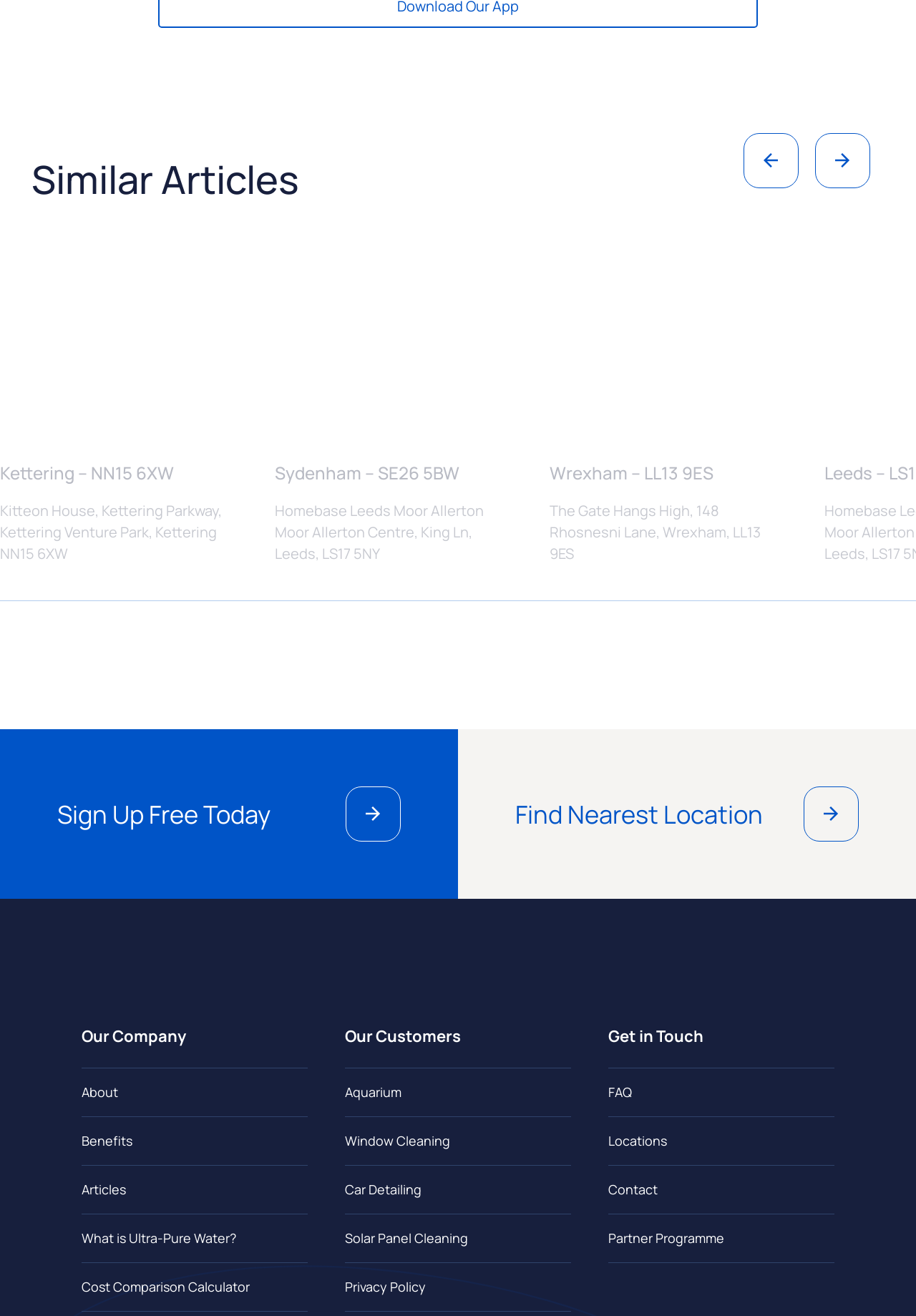Pinpoint the bounding box coordinates of the area that must be clicked to complete this instruction: "Read about 'Kettering – NN15 6XW'".

[0.0, 0.35, 0.3, 0.369]